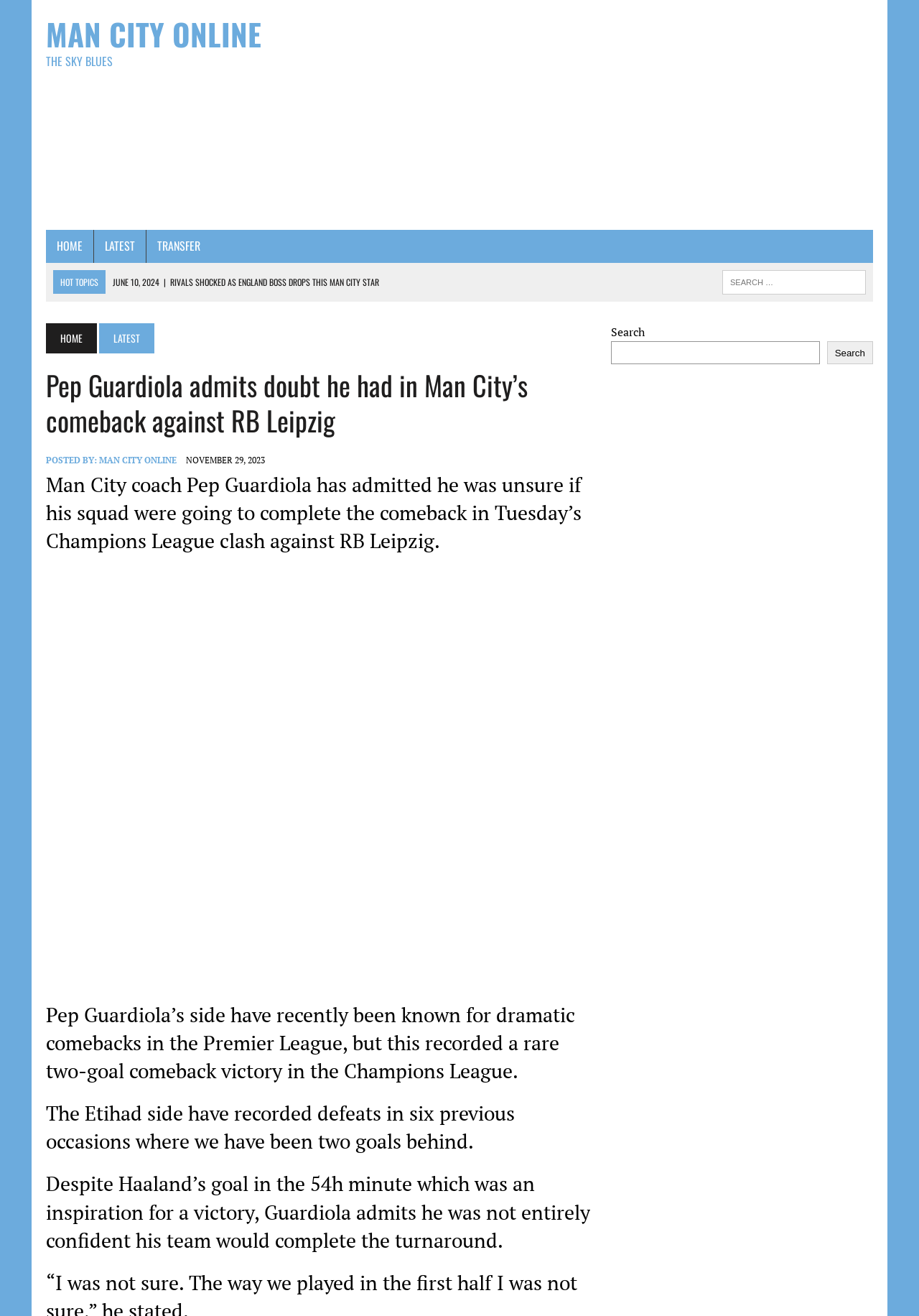Determine the bounding box coordinates for the area that needs to be clicked to fulfill this task: "Read the latest news". The coordinates must be given as four float numbers between 0 and 1, i.e., [left, top, right, bottom].

[0.102, 0.175, 0.159, 0.2]